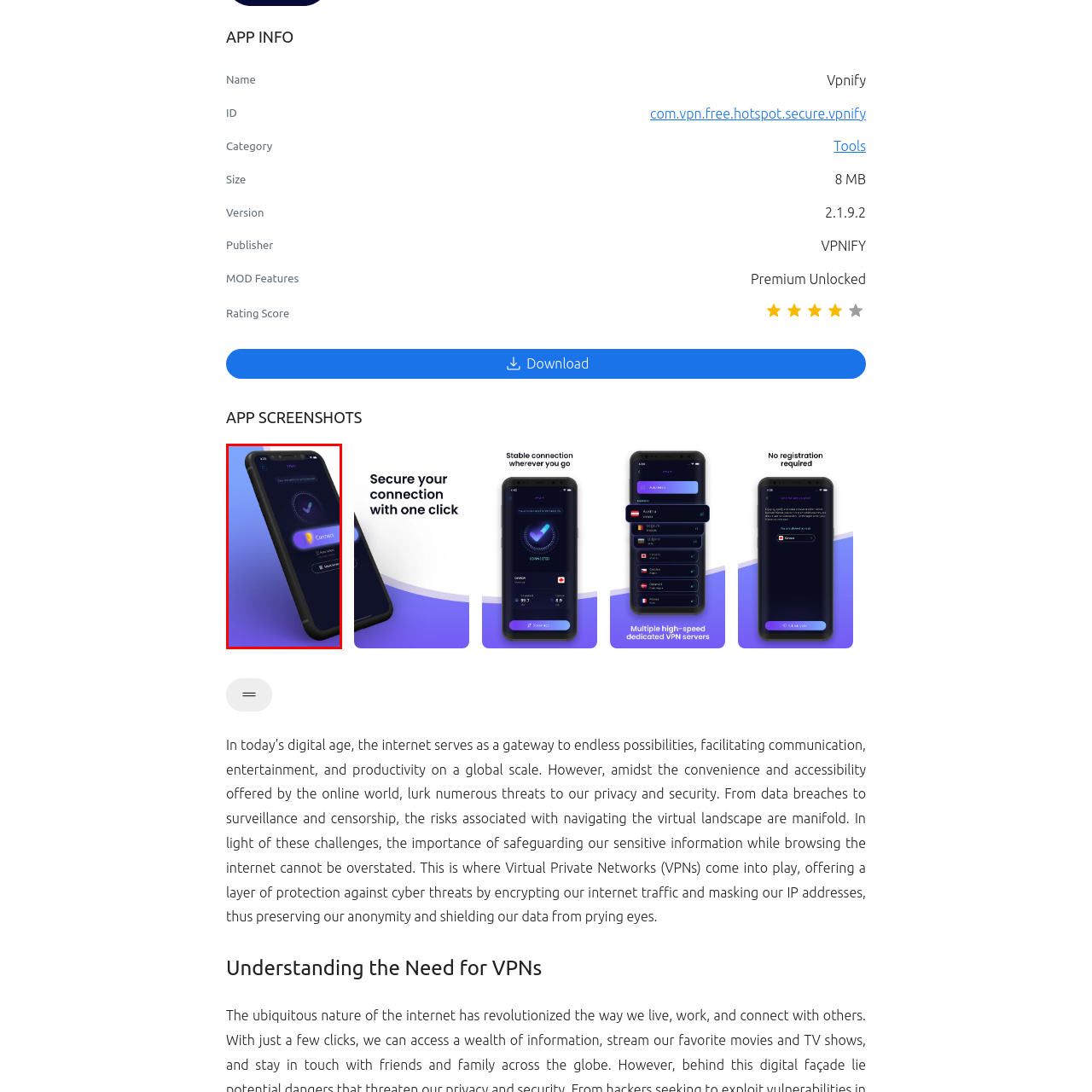Offer a detailed caption for the picture inside the red-bordered area.

The image showcases a mobile application interface for "Vpnify," prominently displaying a sleek design with a vibrant gradient background that transitions from deep blue to a lighter shade. The app screen features a central verification symbol, enhancing the theme of security and trust associated with VPN services. Just below this symbol, a highlighted button labeled "Connect" is visually emphasized, indicating its importance for users looking to initiate a VPN connection. The overall layout is user-friendly, emphasizing accessibility and modern aesthetics, which enhances the user's experience in navigating the app. This screenshot reflects the app's focus on providing a secure and simplified means for users to protect their online privacy.